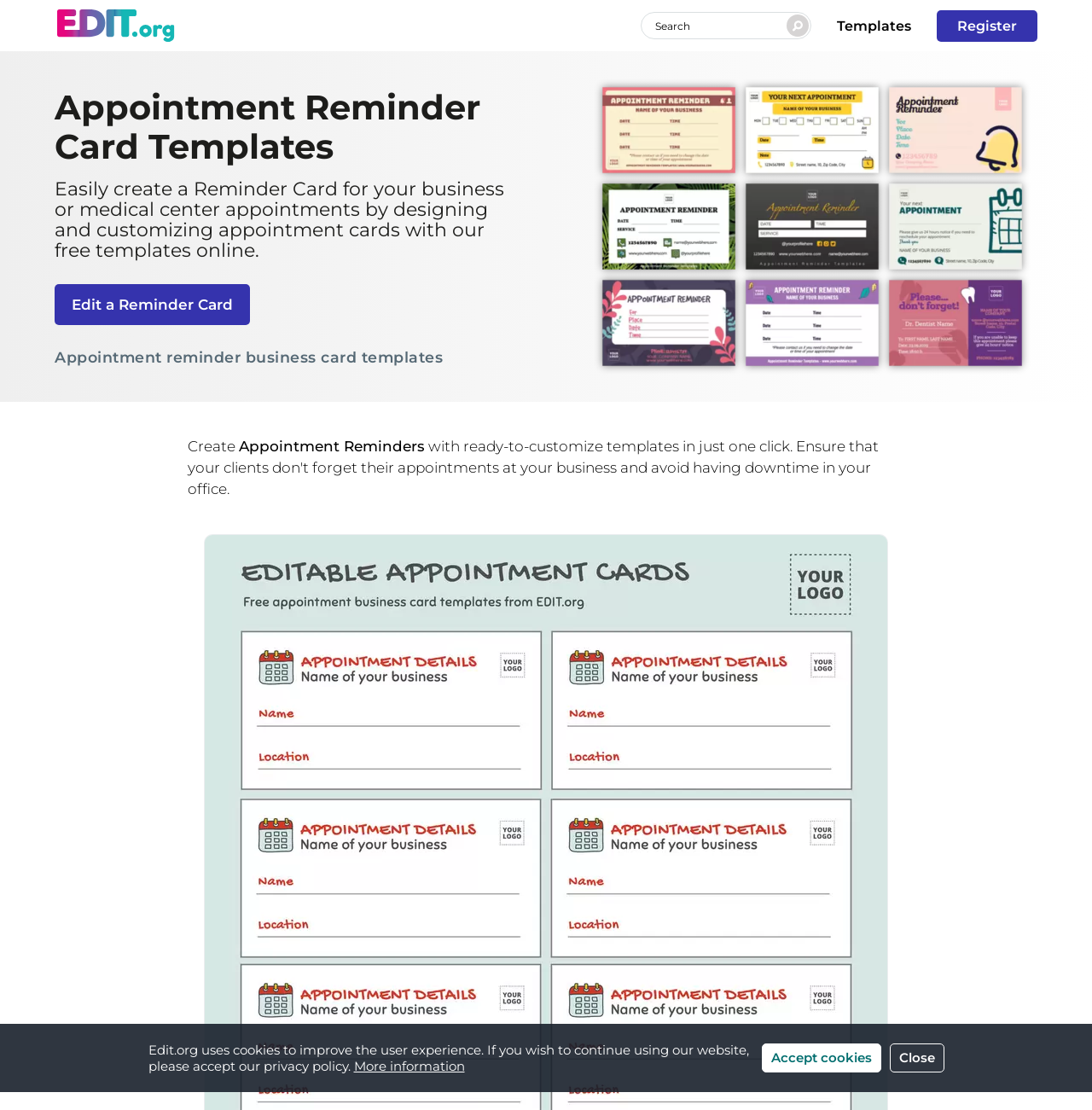Pinpoint the bounding box coordinates of the area that should be clicked to complete the following instruction: "Register an account". The coordinates must be given as four float numbers between 0 and 1, i.e., [left, top, right, bottom].

[0.858, 0.009, 0.95, 0.037]